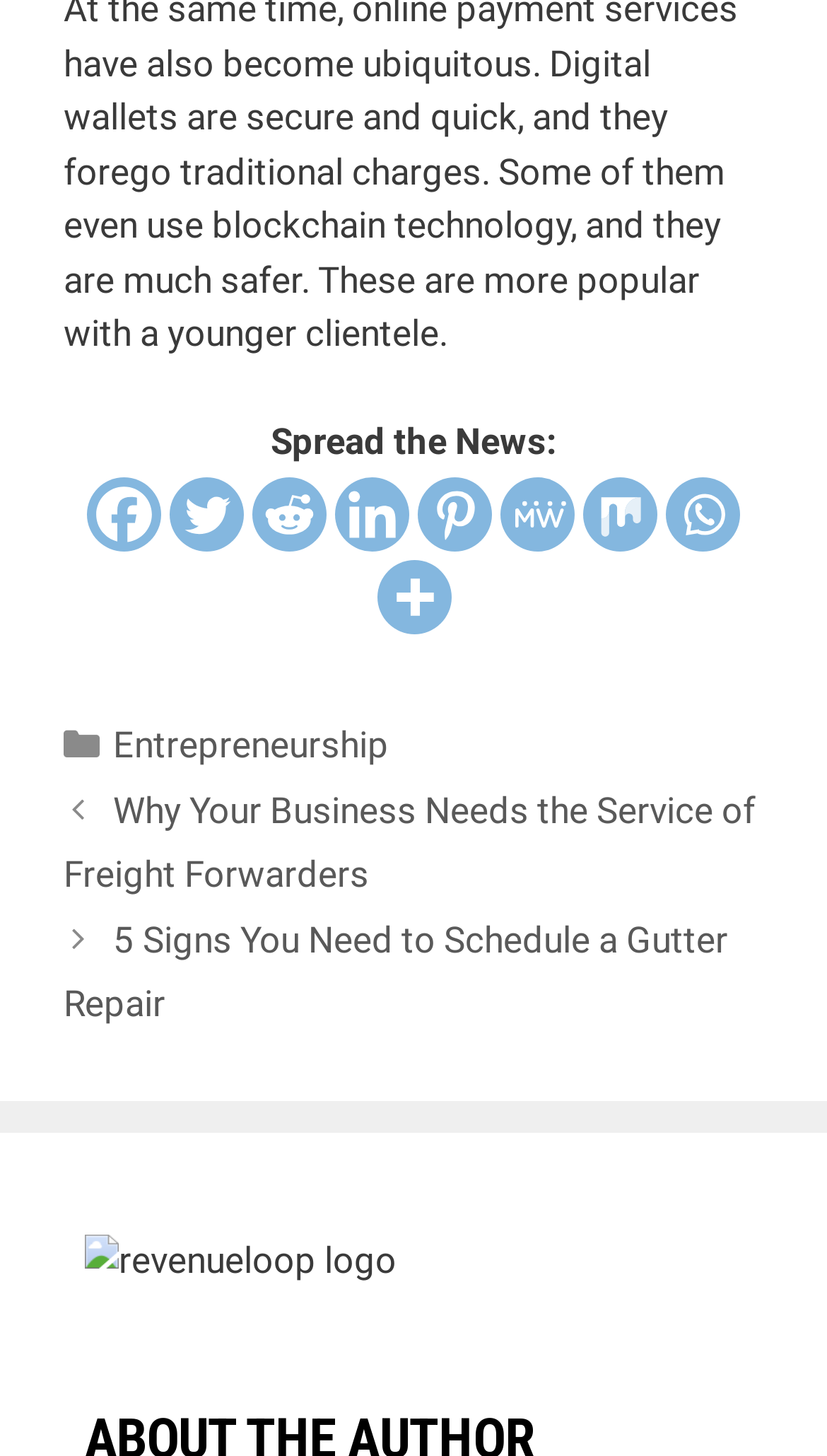Use the details in the image to answer the question thoroughly: 
What is the category of the first link?

I found the link 'Entrepreneurship' in the footer section, which is likely to be the category of the first link.